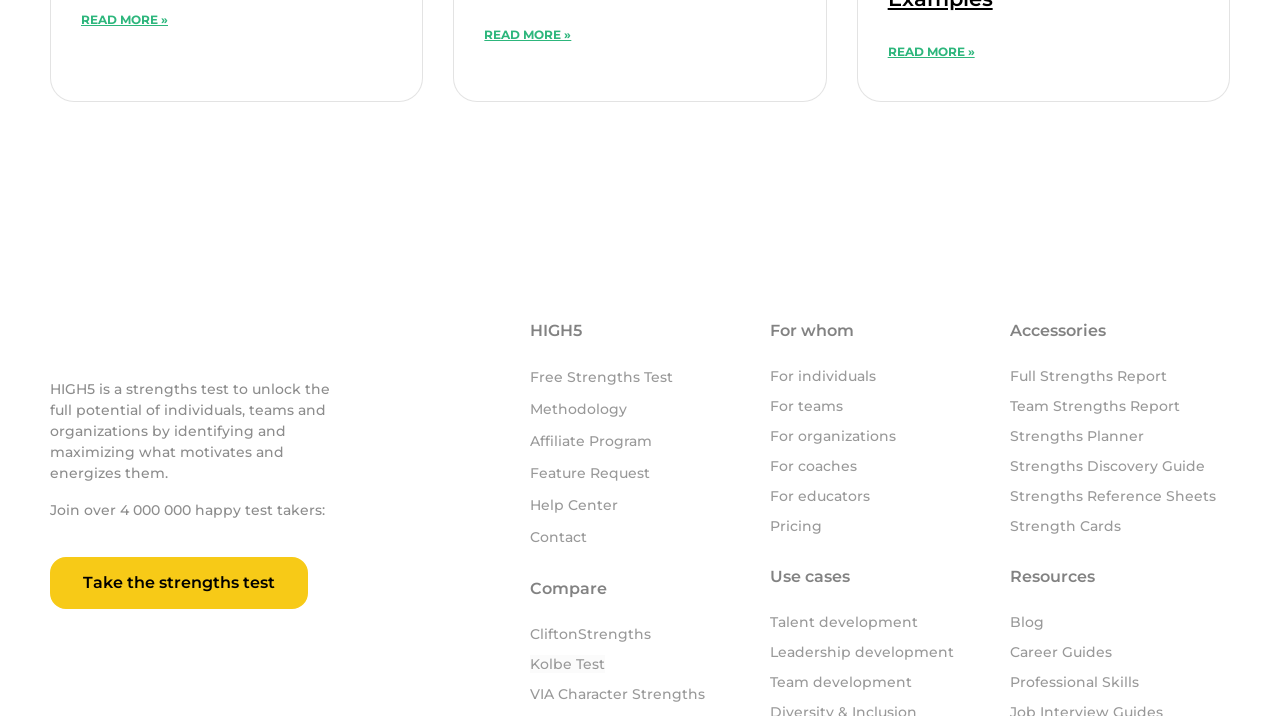Identify the bounding box coordinates of the element that should be clicked to fulfill this task: "Get the full strengths report". The coordinates should be provided as four float numbers between 0 and 1, i.e., [left, top, right, bottom].

[0.789, 0.513, 0.912, 0.538]